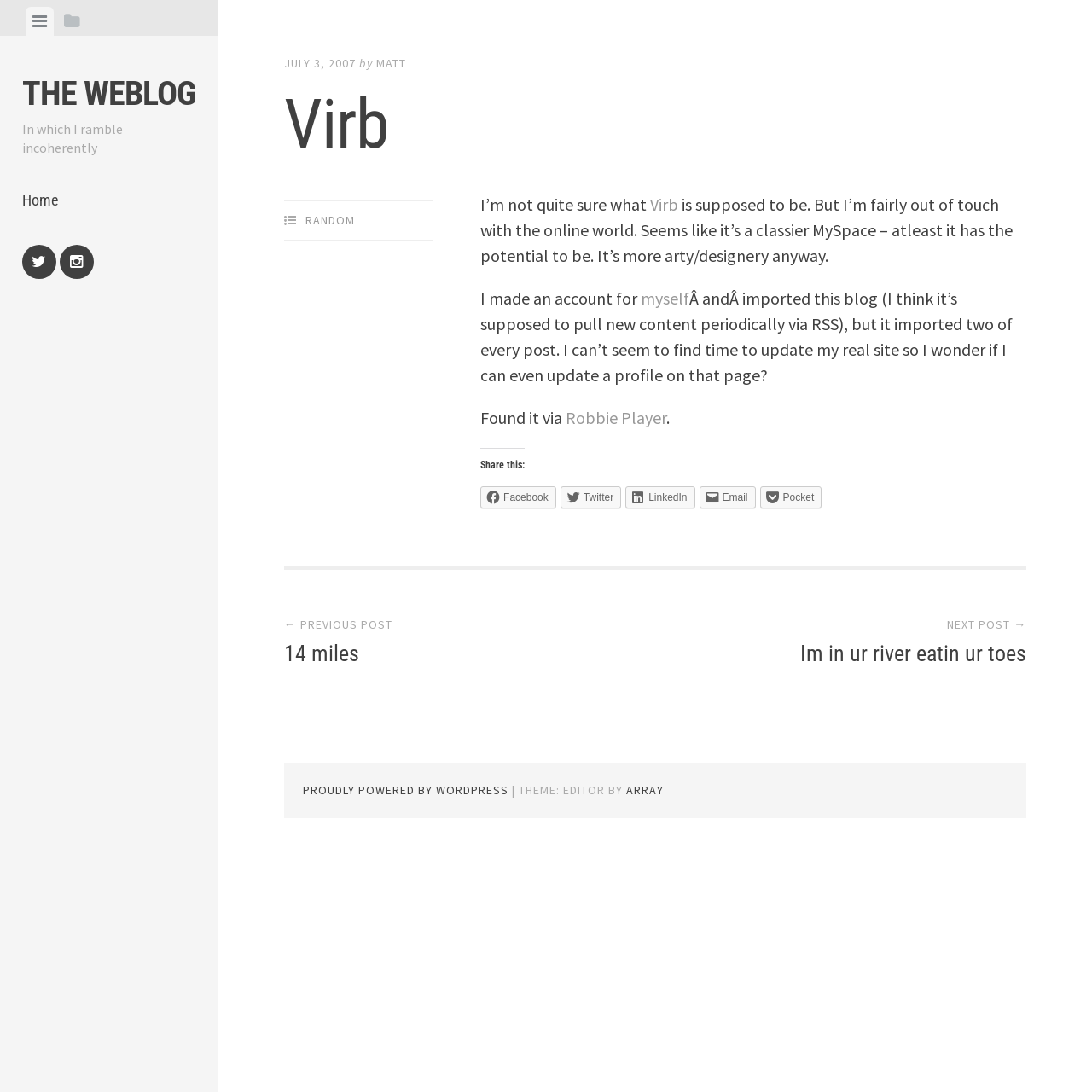Please identify the bounding box coordinates of the area I need to click to accomplish the following instruction: "Share on Facebook".

[0.44, 0.445, 0.509, 0.465]